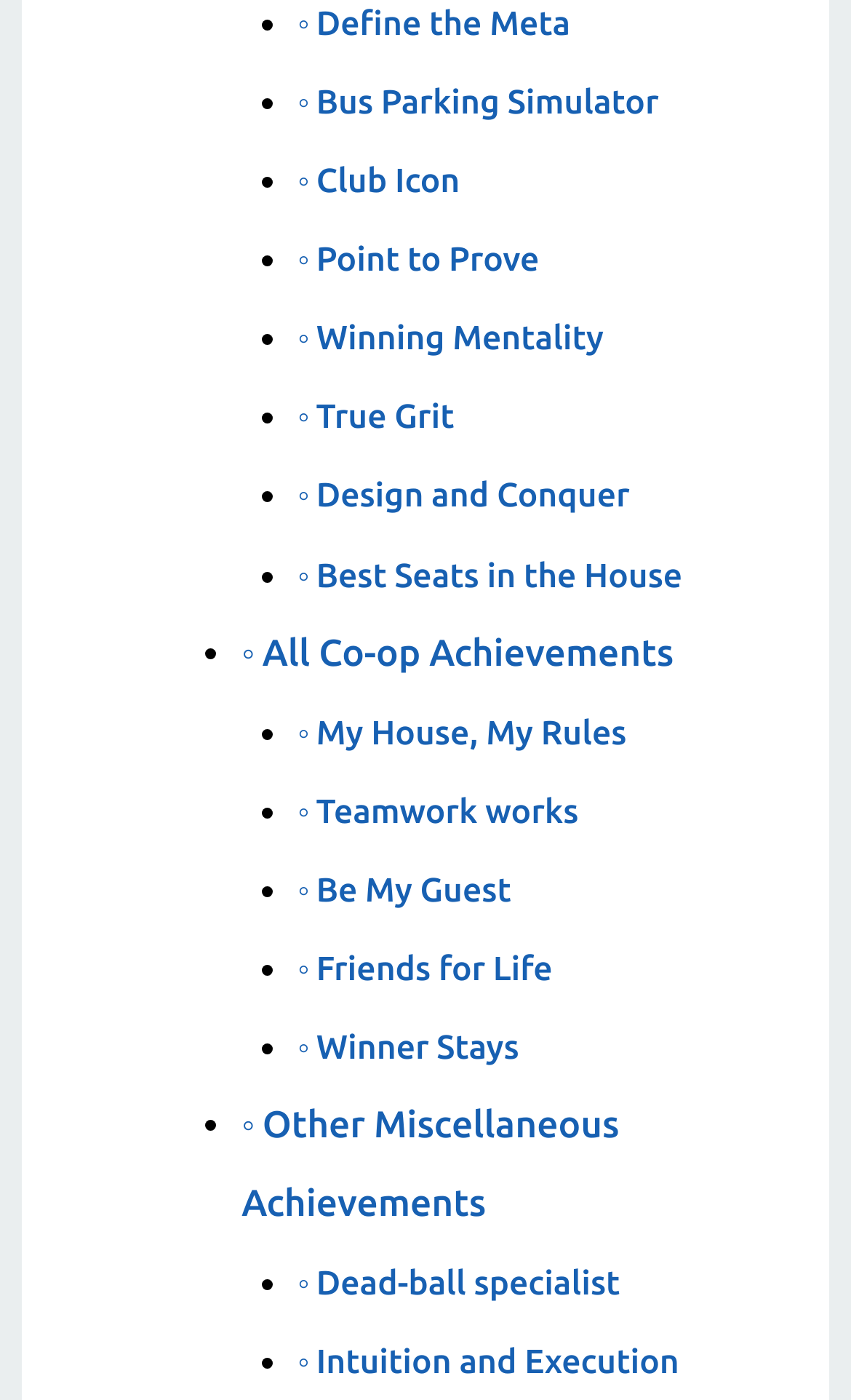Please specify the bounding box coordinates of the clickable section necessary to execute the following command: "Explore Point to Prove".

[0.372, 0.172, 0.634, 0.198]